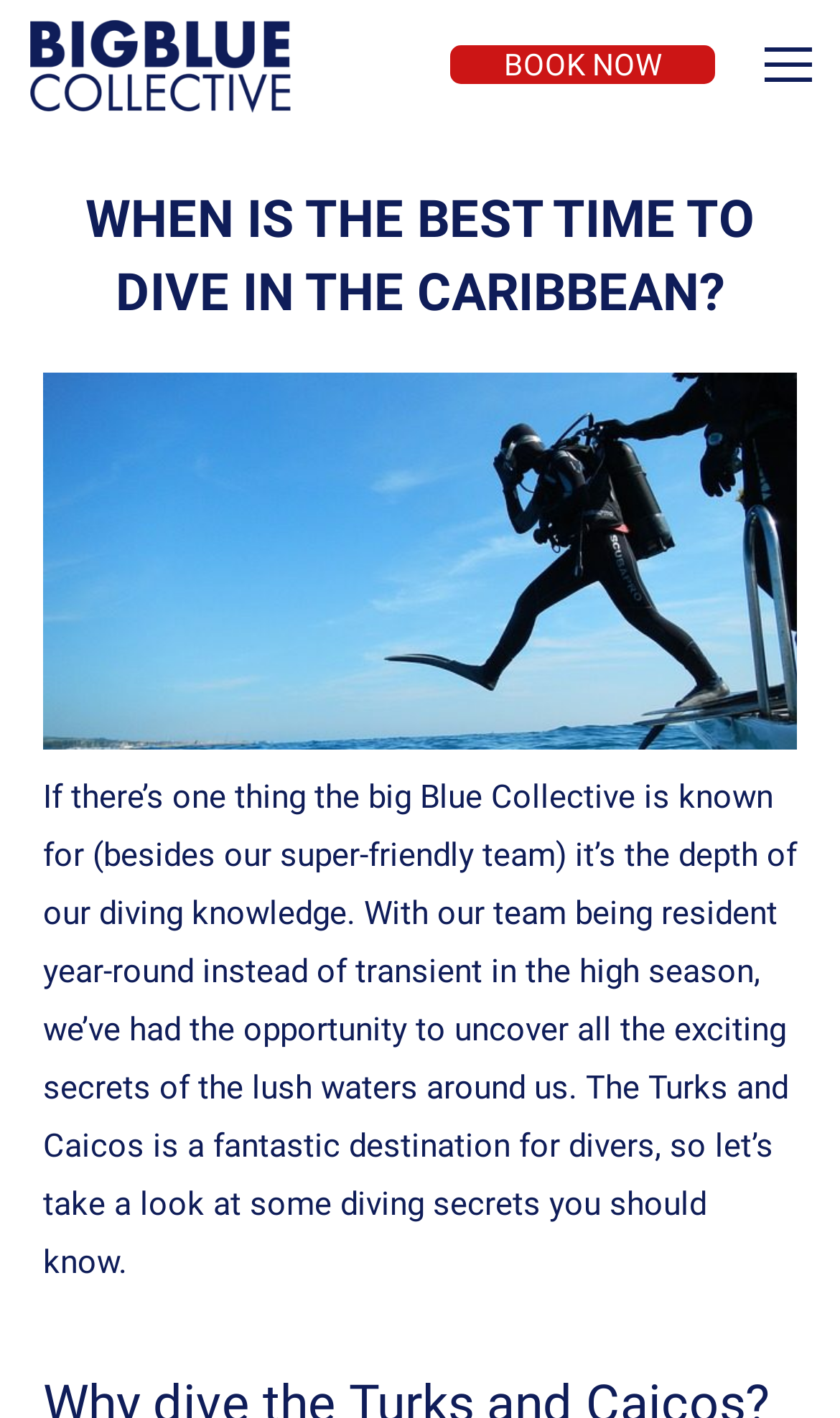What is the call-to-action button on the top-right corner?
Based on the image, answer the question with a single word or brief phrase.

BOOK NOW